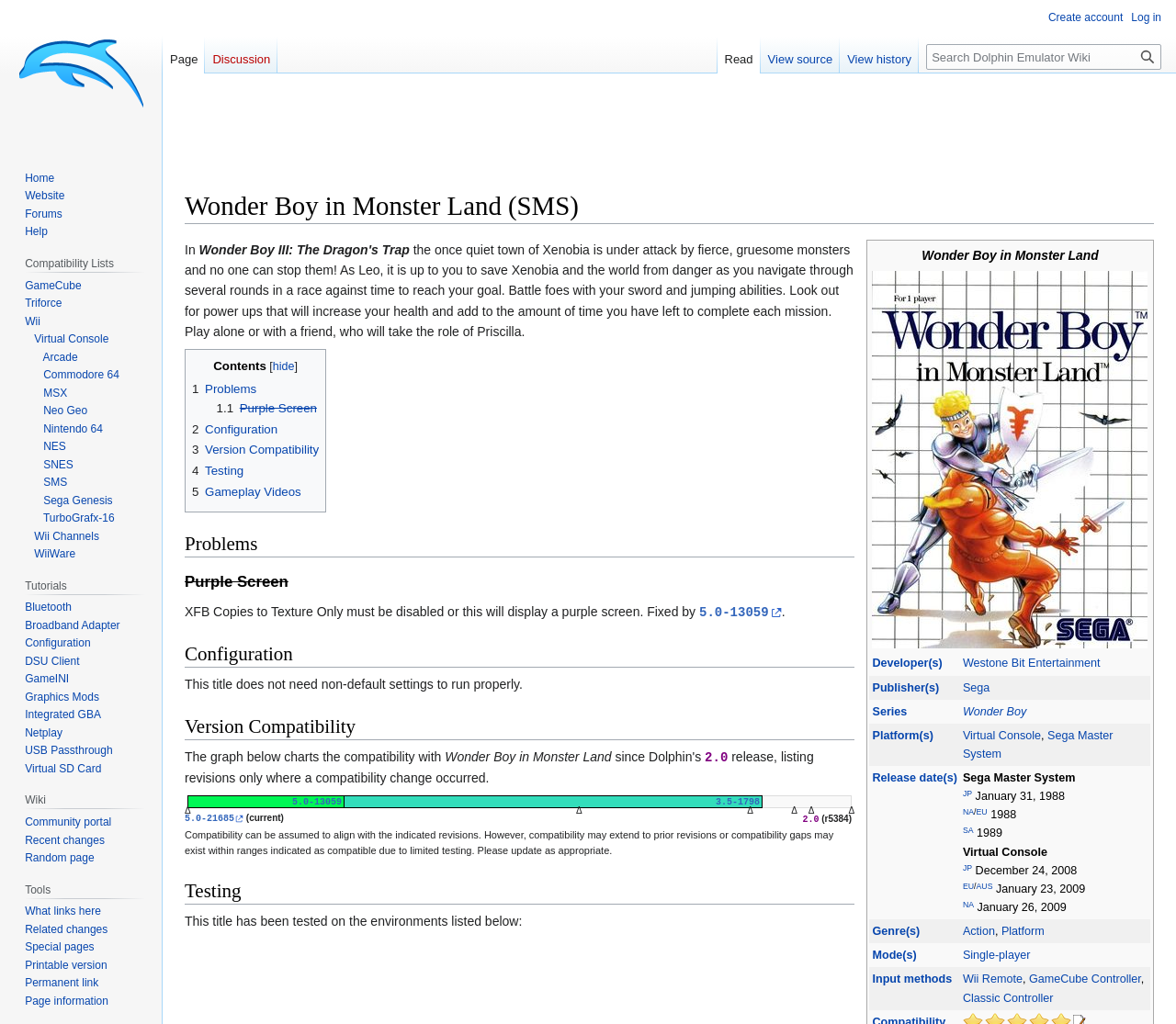Find the bounding box coordinates for the element described here: "Virtual SD Card".

[0.021, 0.744, 0.086, 0.757]